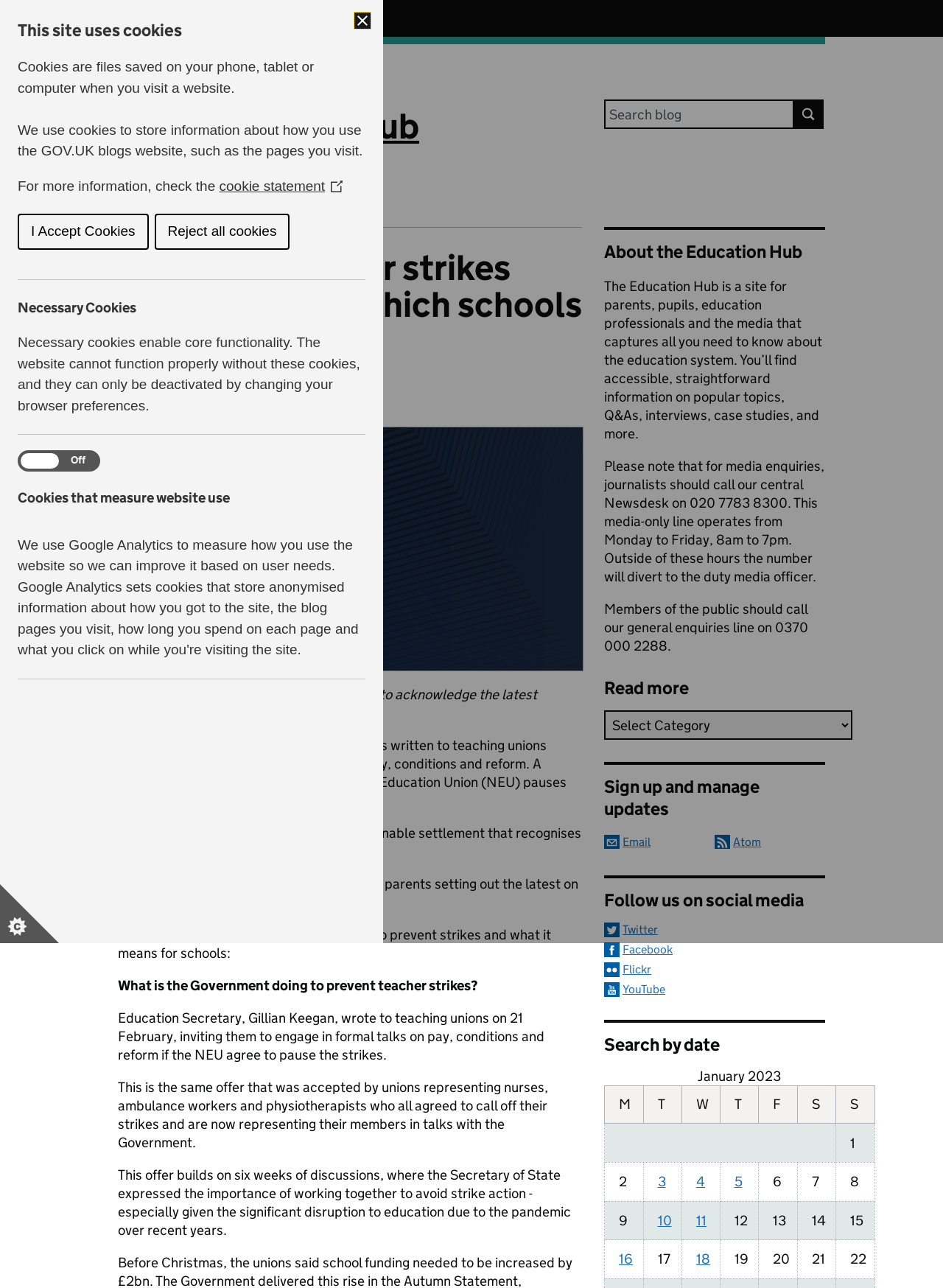Identify the coordinates of the bounding box for the element described below: "Secretary of State's open letter". Return the coordinates as four float numbers between 0 and 1: [left, top, right, bottom].

[0.186, 0.679, 0.388, 0.693]